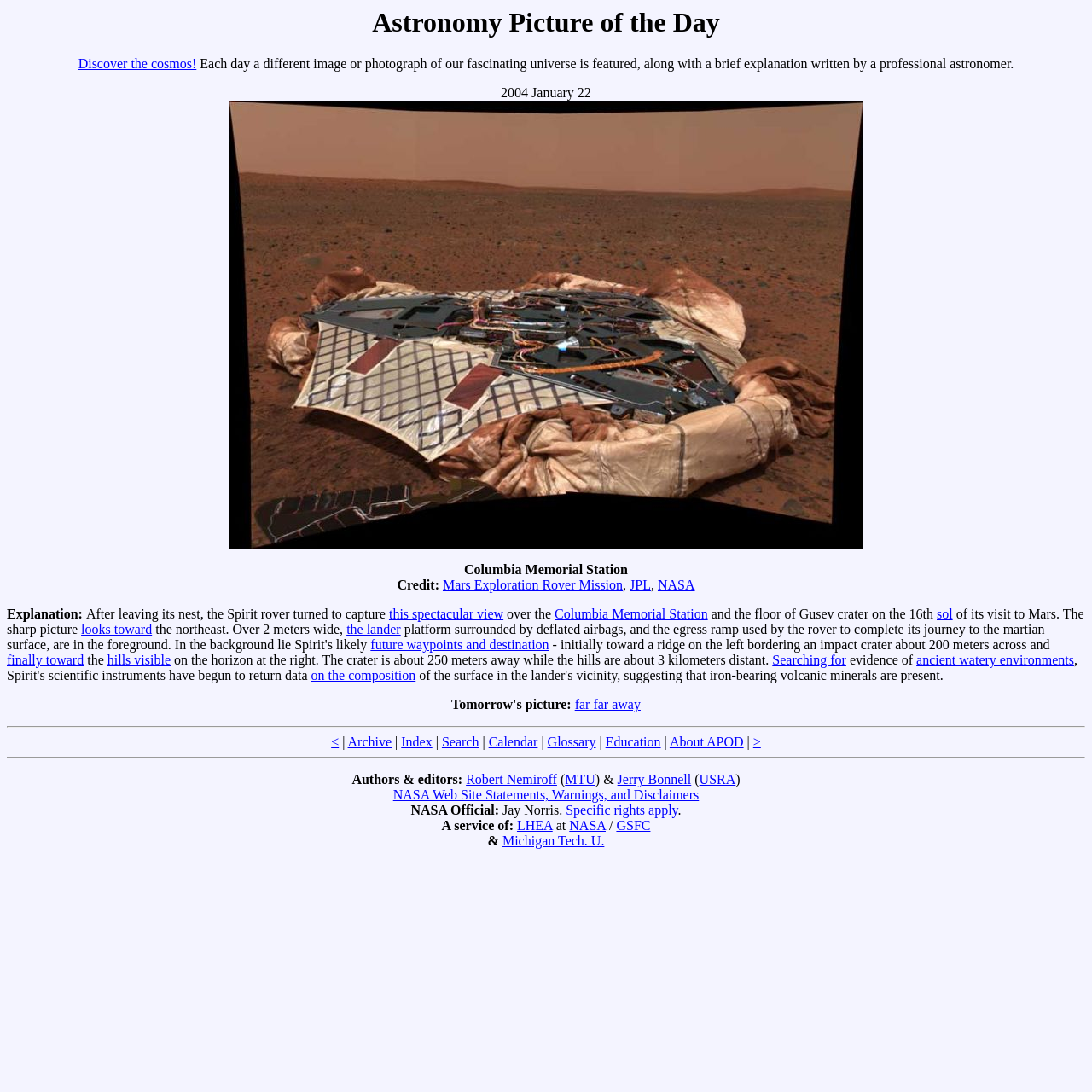Please identify the primary heading of the webpage and give its text content.

Astronomy Picture of the Day